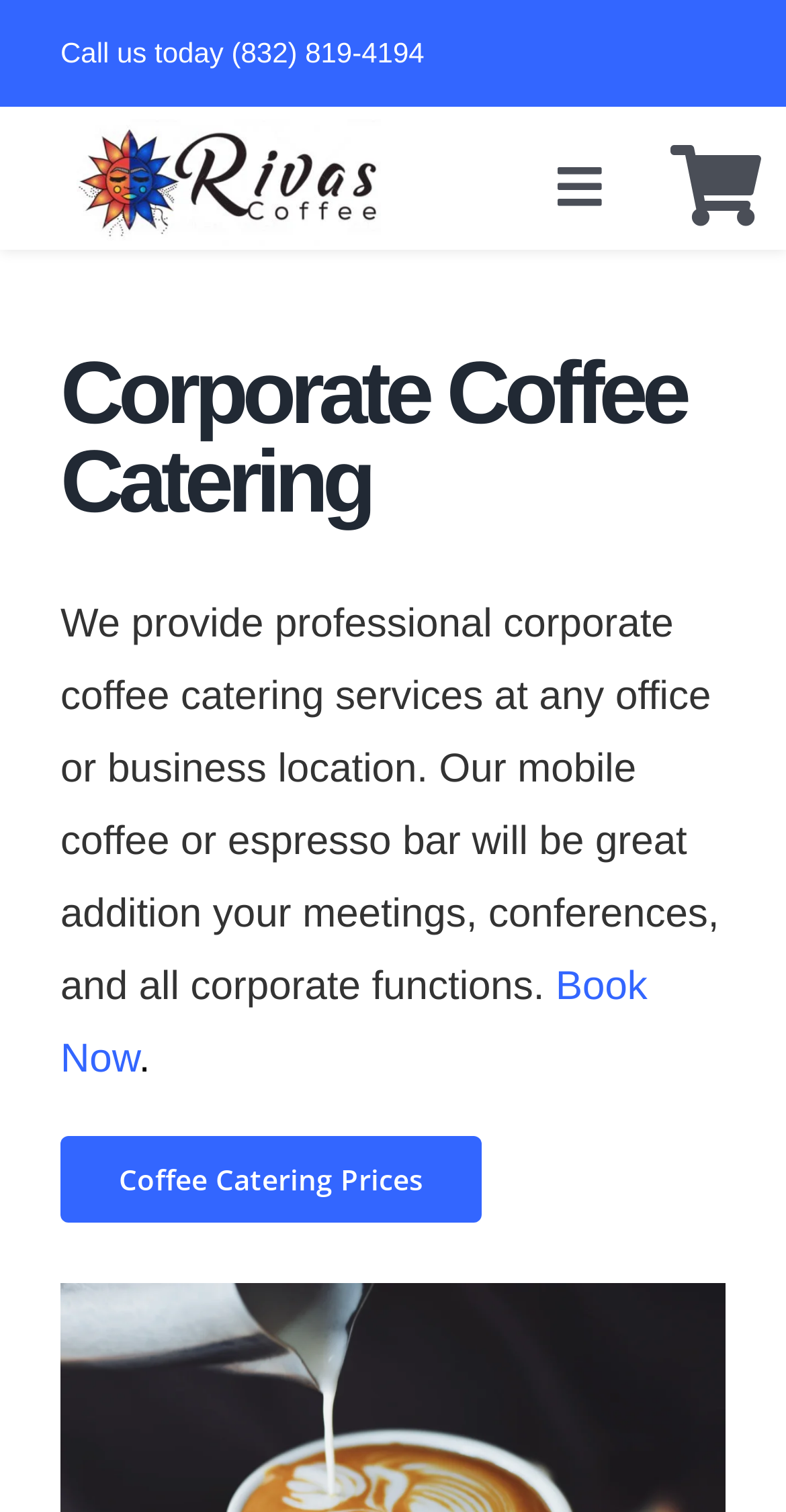Please identify the bounding box coordinates of where to click in order to follow the instruction: "View coffee catering prices".

[0.077, 0.751, 0.613, 0.808]